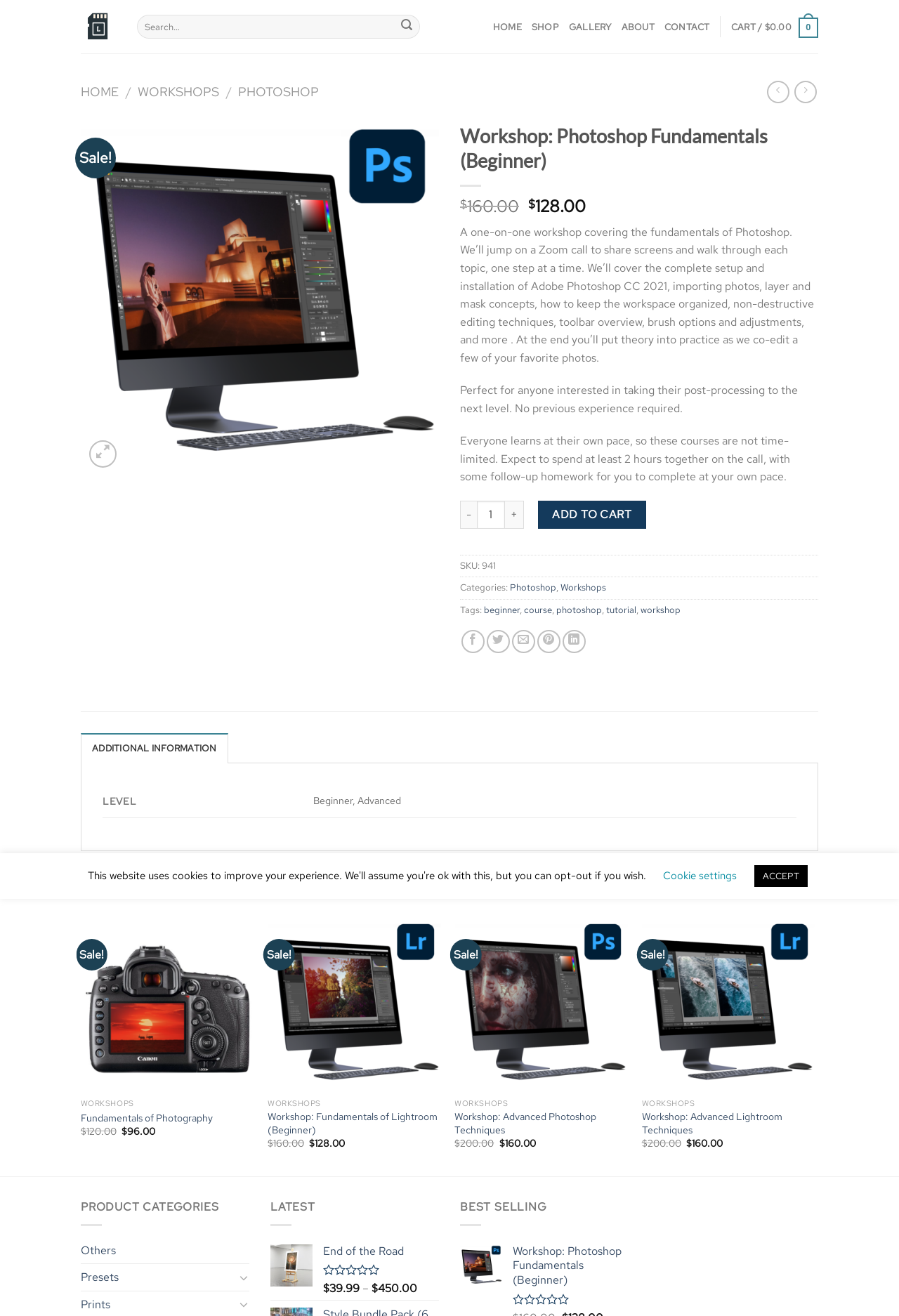What is the price of the Photoshop Fundamentals workshop?
Based on the visual, give a brief answer using one word or a short phrase.

$160.00